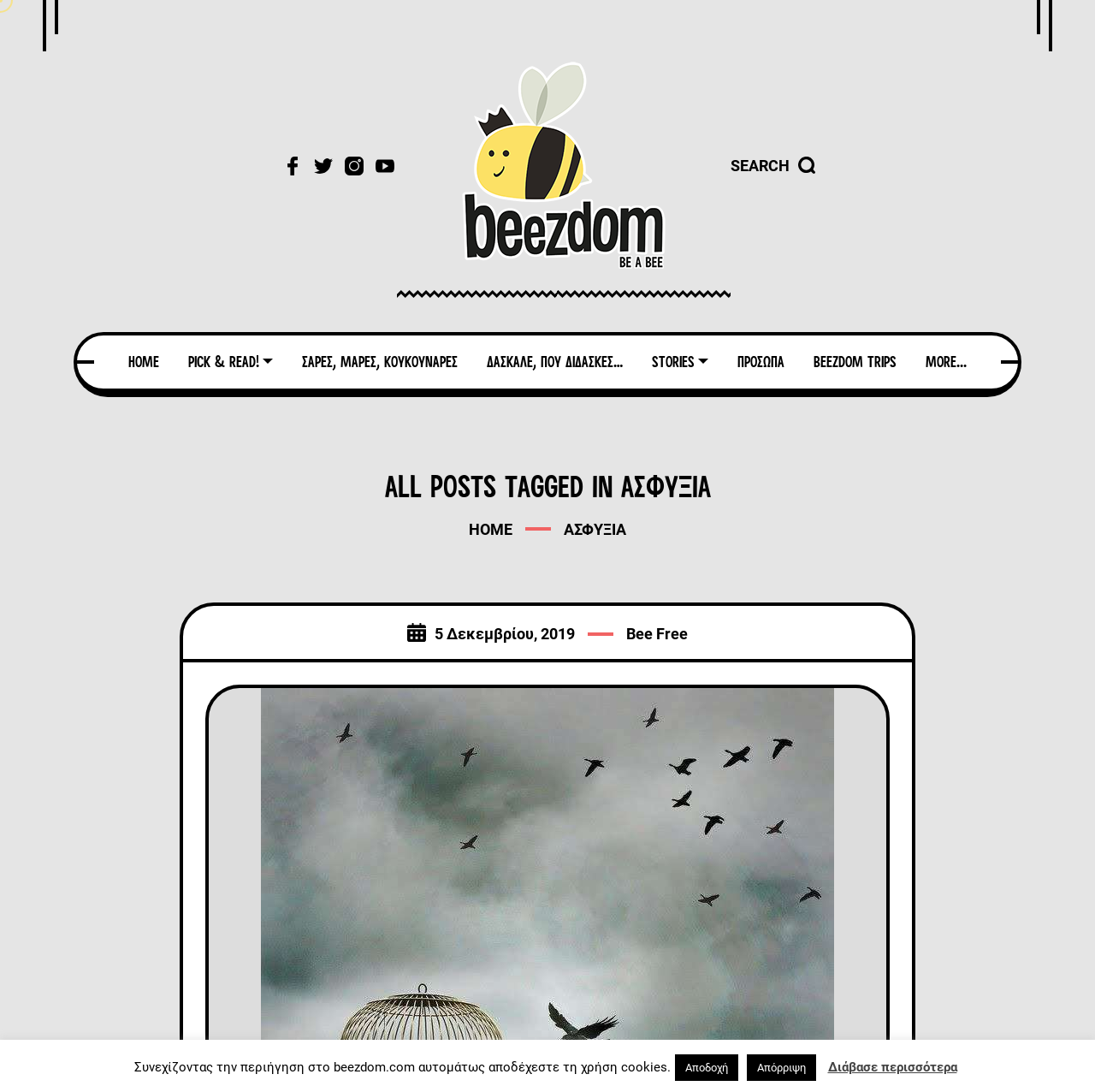How many buttons are there in the cookie acceptance section?
Please answer the question as detailed as possible based on the image.

I looked at the bottom of the webpage and found the cookie acceptance section, which has two buttons, 'Αποδοχή' and 'Απόρριψη'.